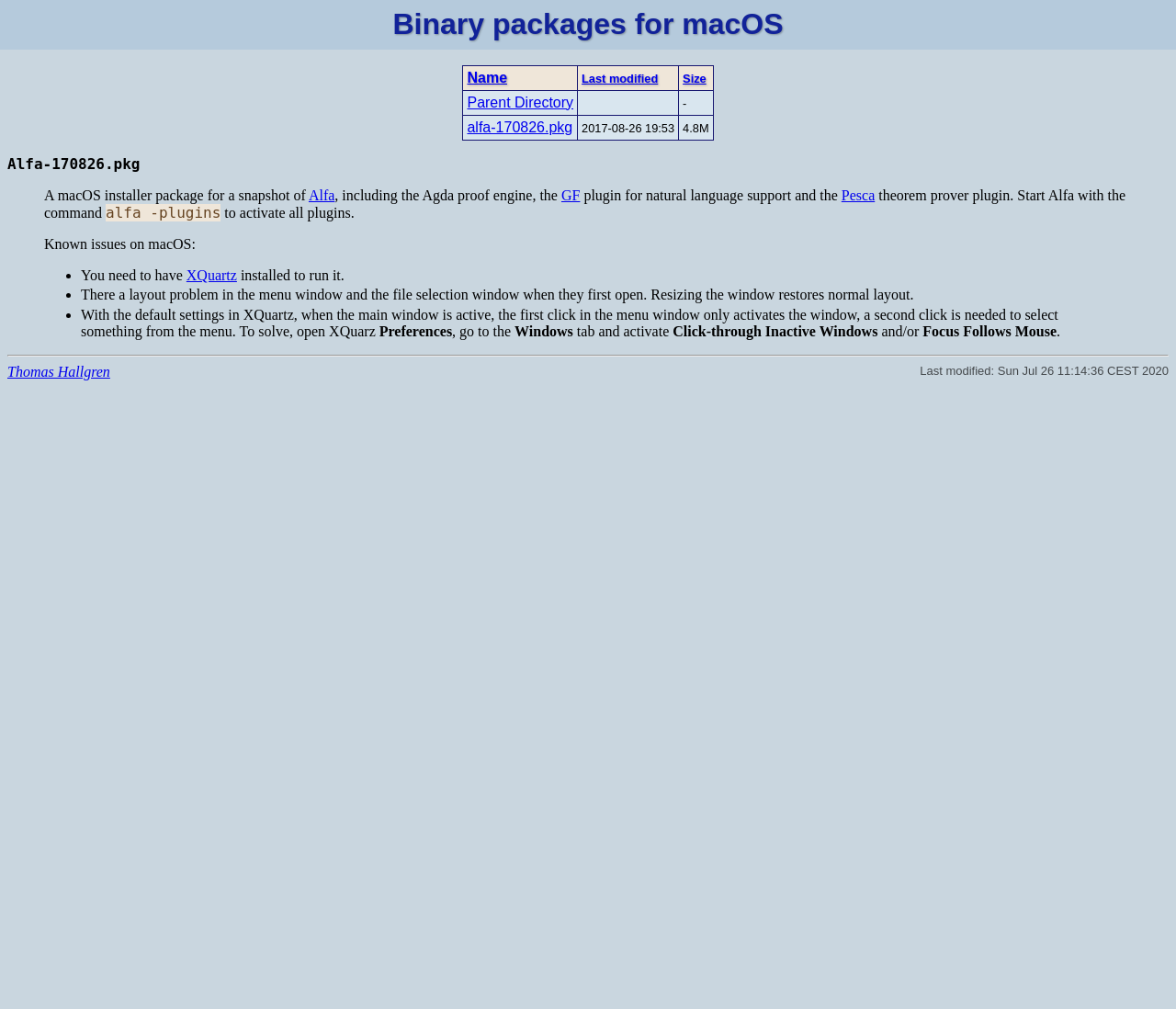Who is the author of the webpage?
Based on the image, respond with a single word or phrase.

Thomas Hallgren